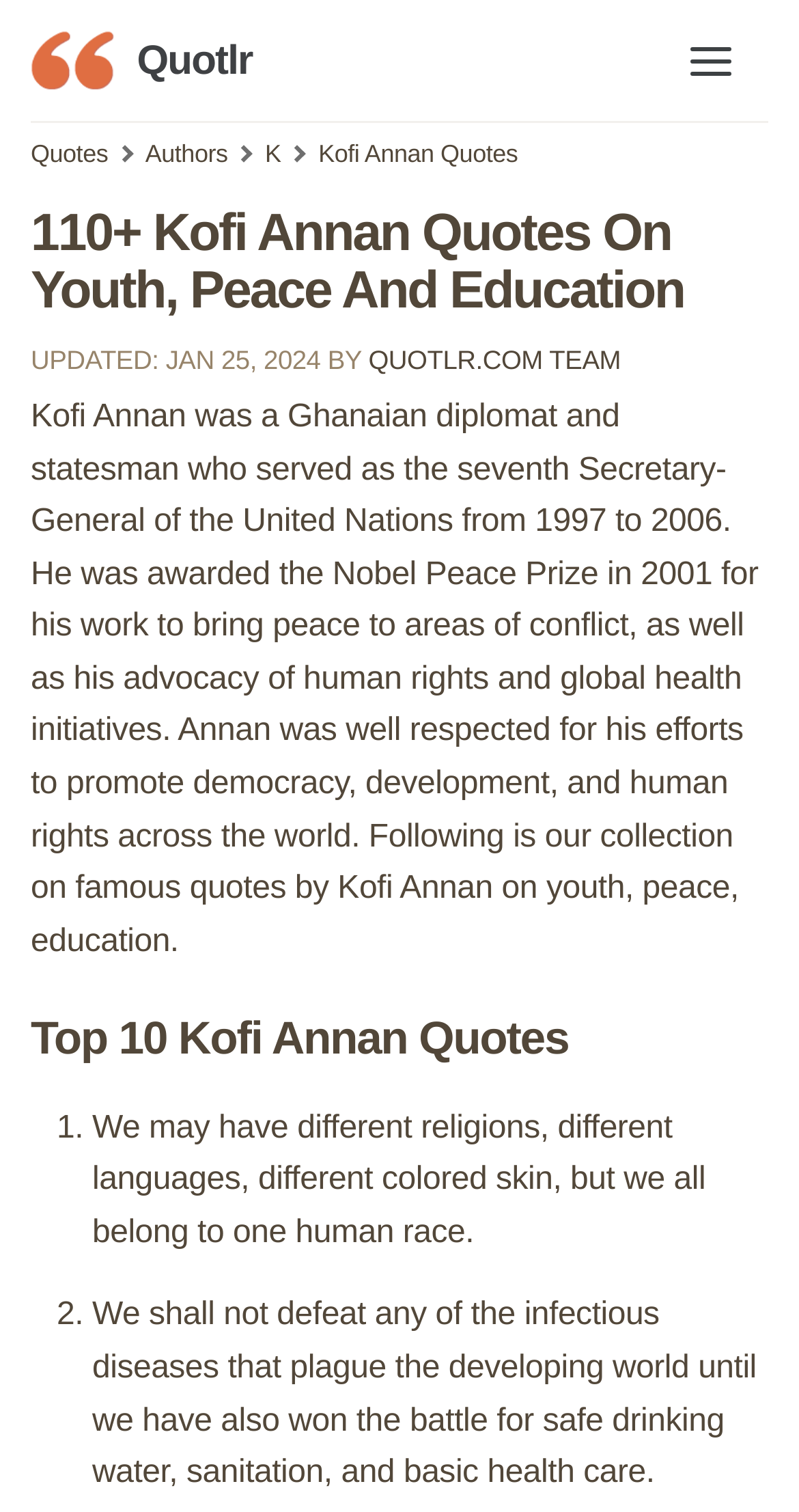Using the element description: "Authors", determine the bounding box coordinates. The coordinates should be in the format [left, top, right, bottom], with values between 0 and 1.

[0.182, 0.092, 0.285, 0.111]